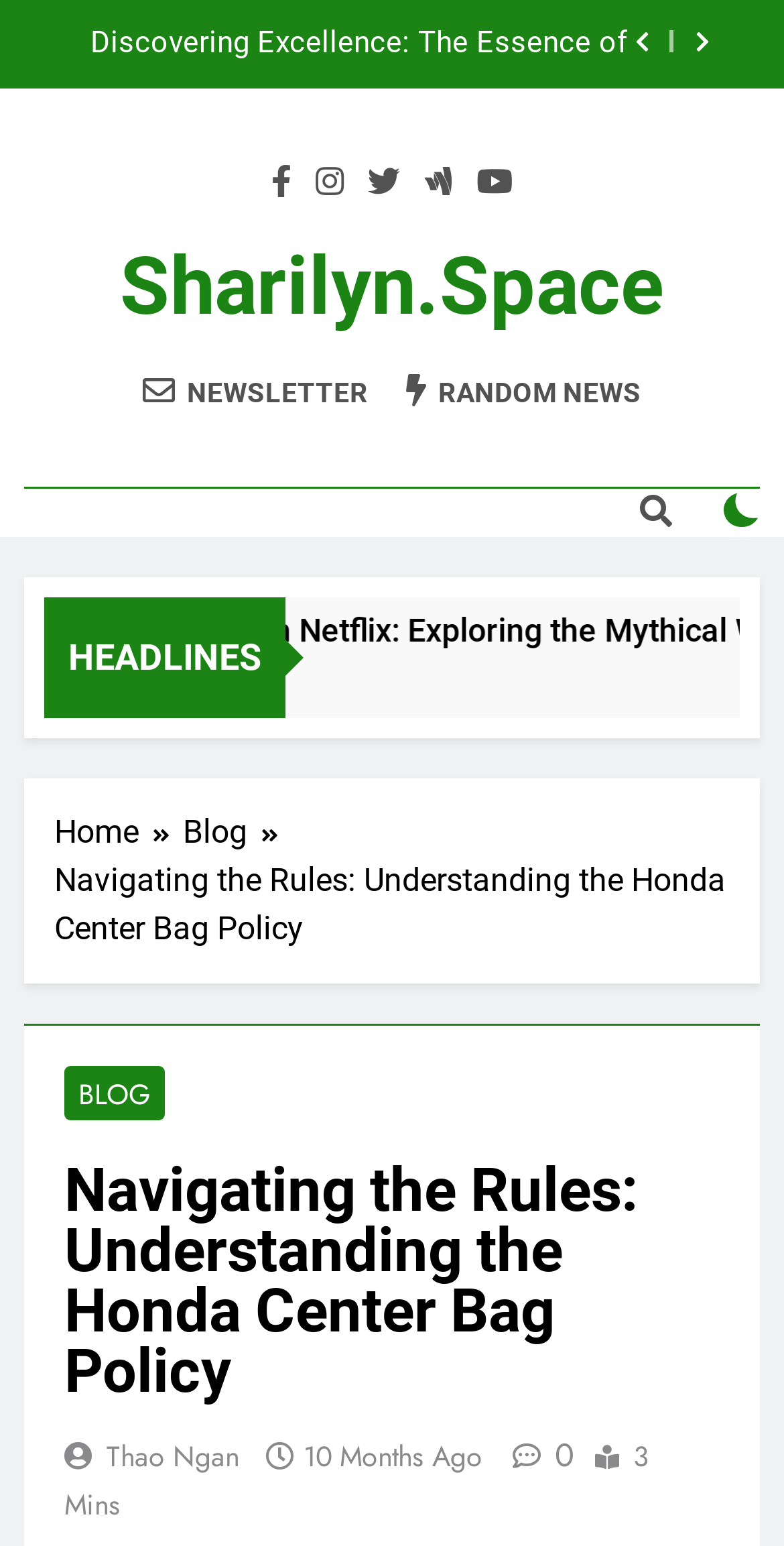Given the webpage screenshot and the description, determine the bounding box coordinates (top-left x, top-left y, bottom-right x, bottom-right y) that define the location of the UI element matching this description: 10 months ago

[0.387, 0.929, 0.615, 0.955]